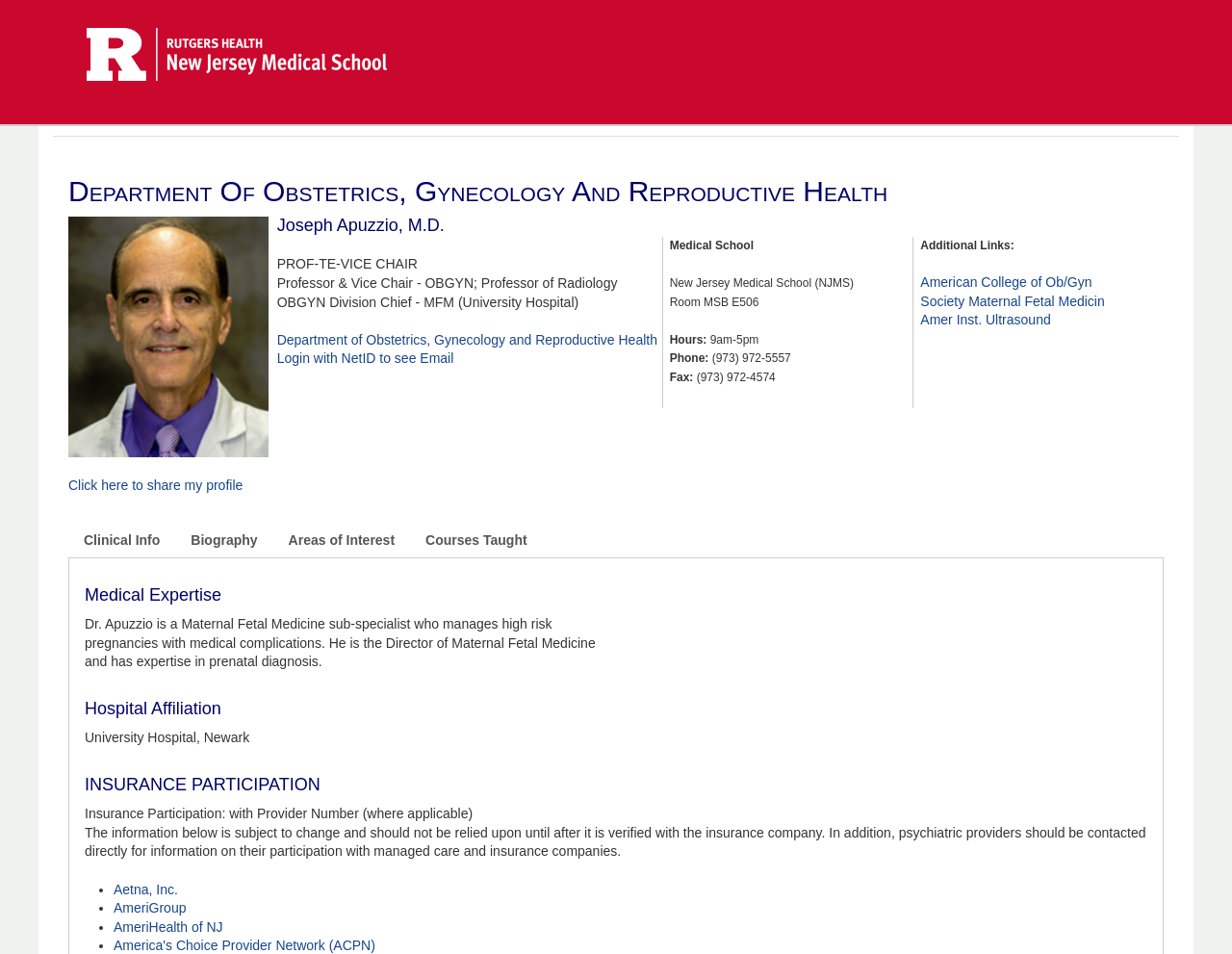Respond to the following question with a brief word or phrase:
What is the phone number of Joseph Apuzzio's office?

(973) 972-5557